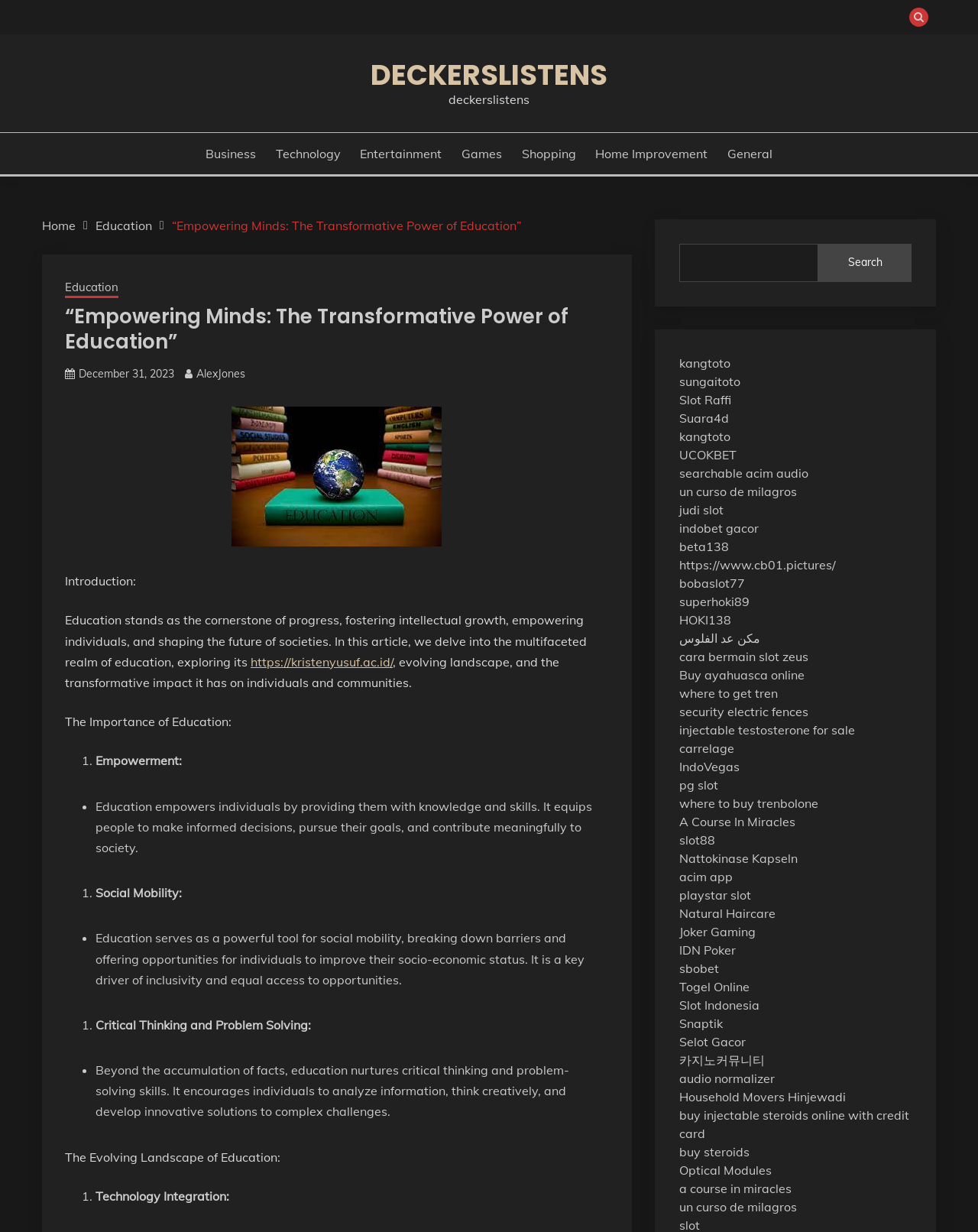Who is the author of the article?
Please provide a full and detailed response to the question.

The author of the article is AlexJones, as indicated by the link 'AlexJones' below the article title.